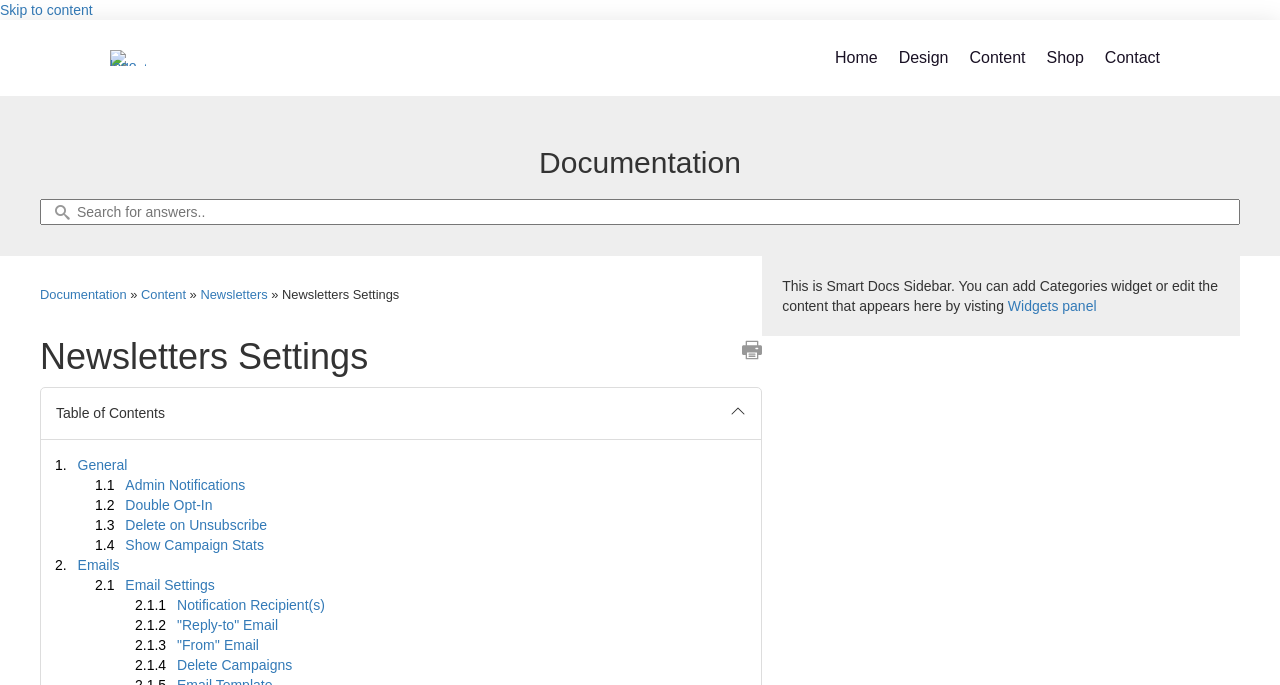Pinpoint the bounding box coordinates of the element that must be clicked to accomplish the following instruction: "Visit Widgets panel". The coordinates should be in the format of four float numbers between 0 and 1, i.e., [left, top, right, bottom].

[0.787, 0.435, 0.857, 0.458]